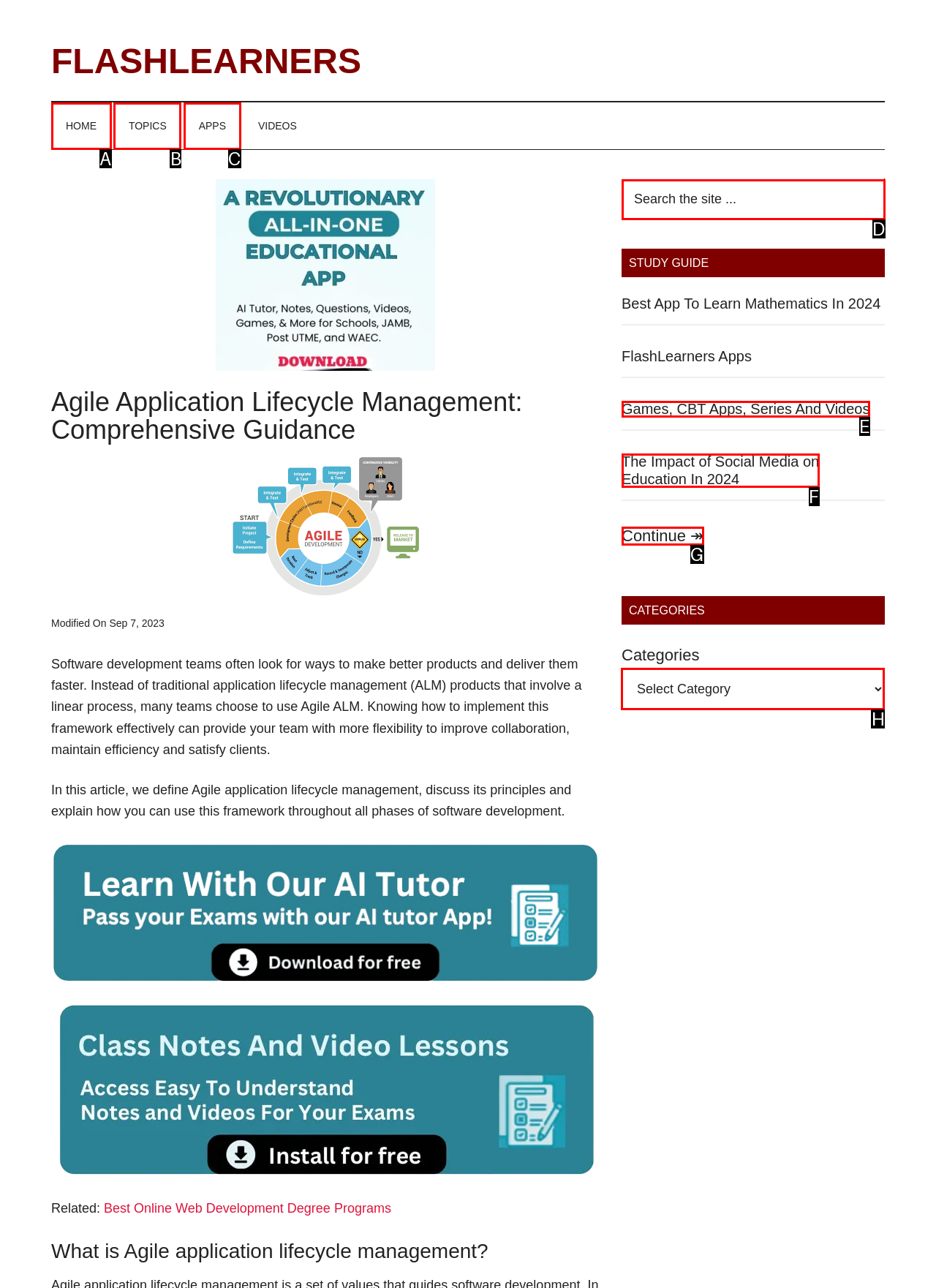Determine the right option to click to perform this task: Select a category from the dropdown menu
Answer with the correct letter from the given choices directly.

H